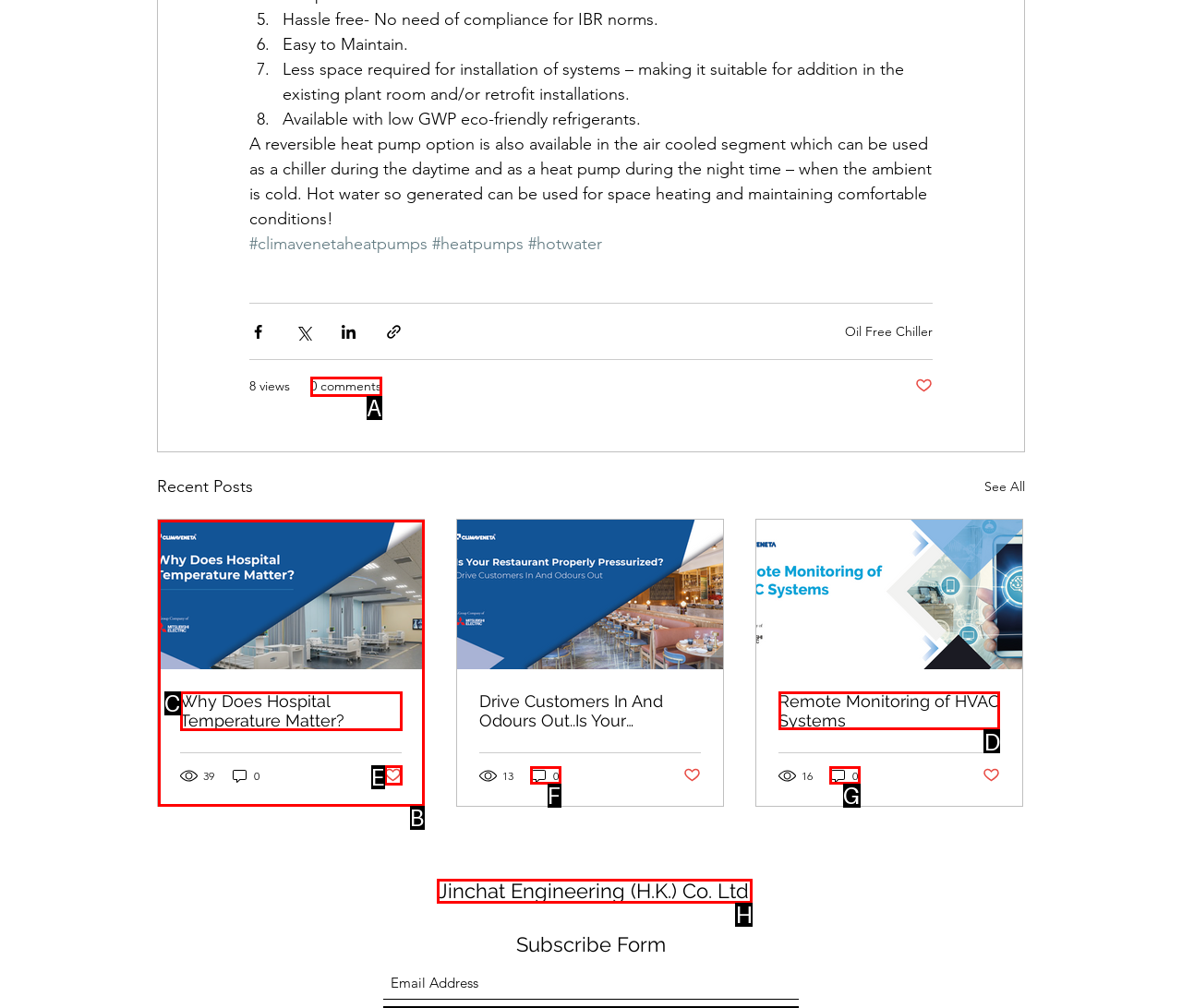Determine which option you need to click to execute the following task: toggle main menu. Provide your answer as a single letter.

None